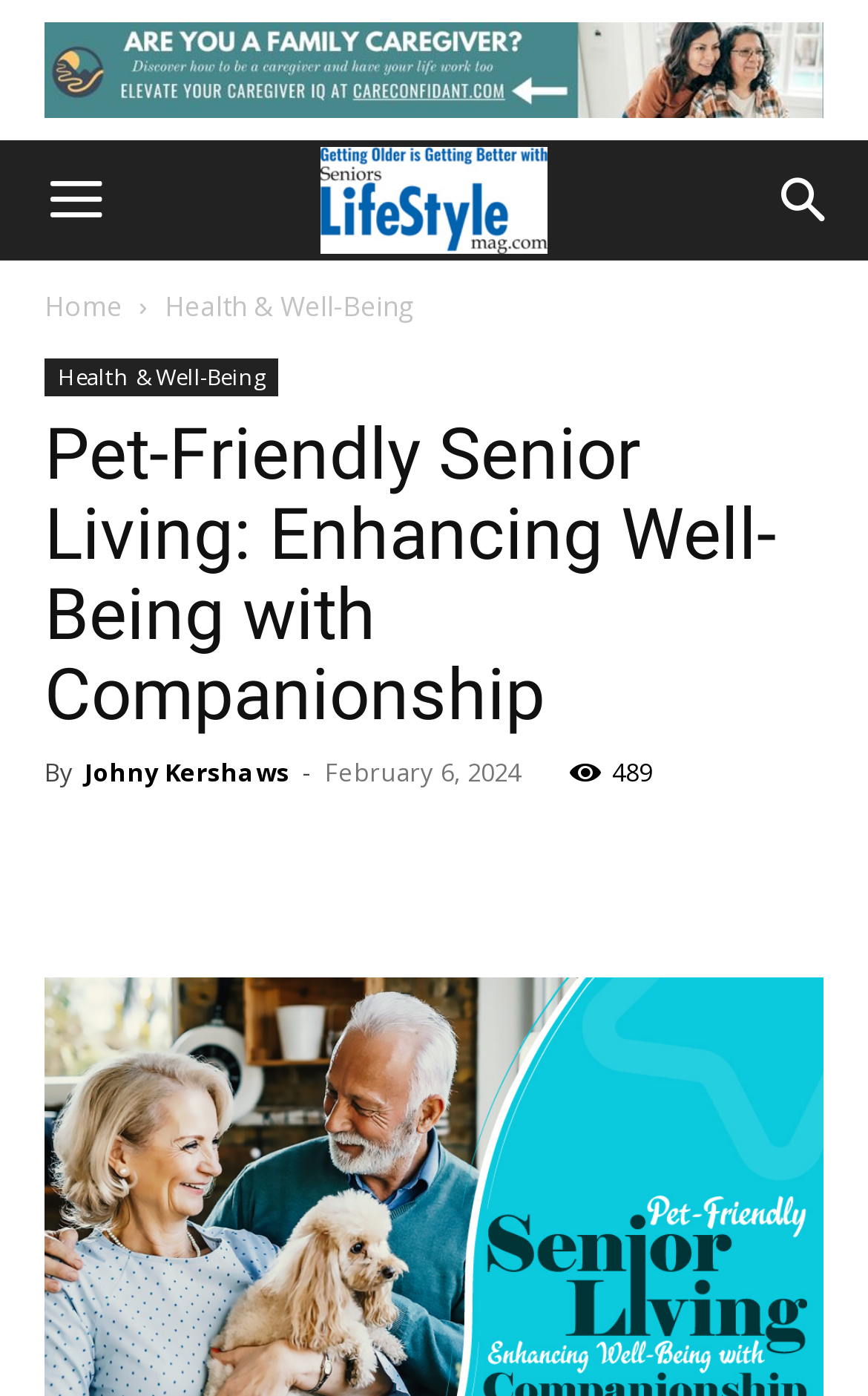How many views does the article have?
Analyze the image and provide a thorough answer to the question.

The number of views of the article is displayed on the webpage as '489', indicating that it has been viewed 489 times.